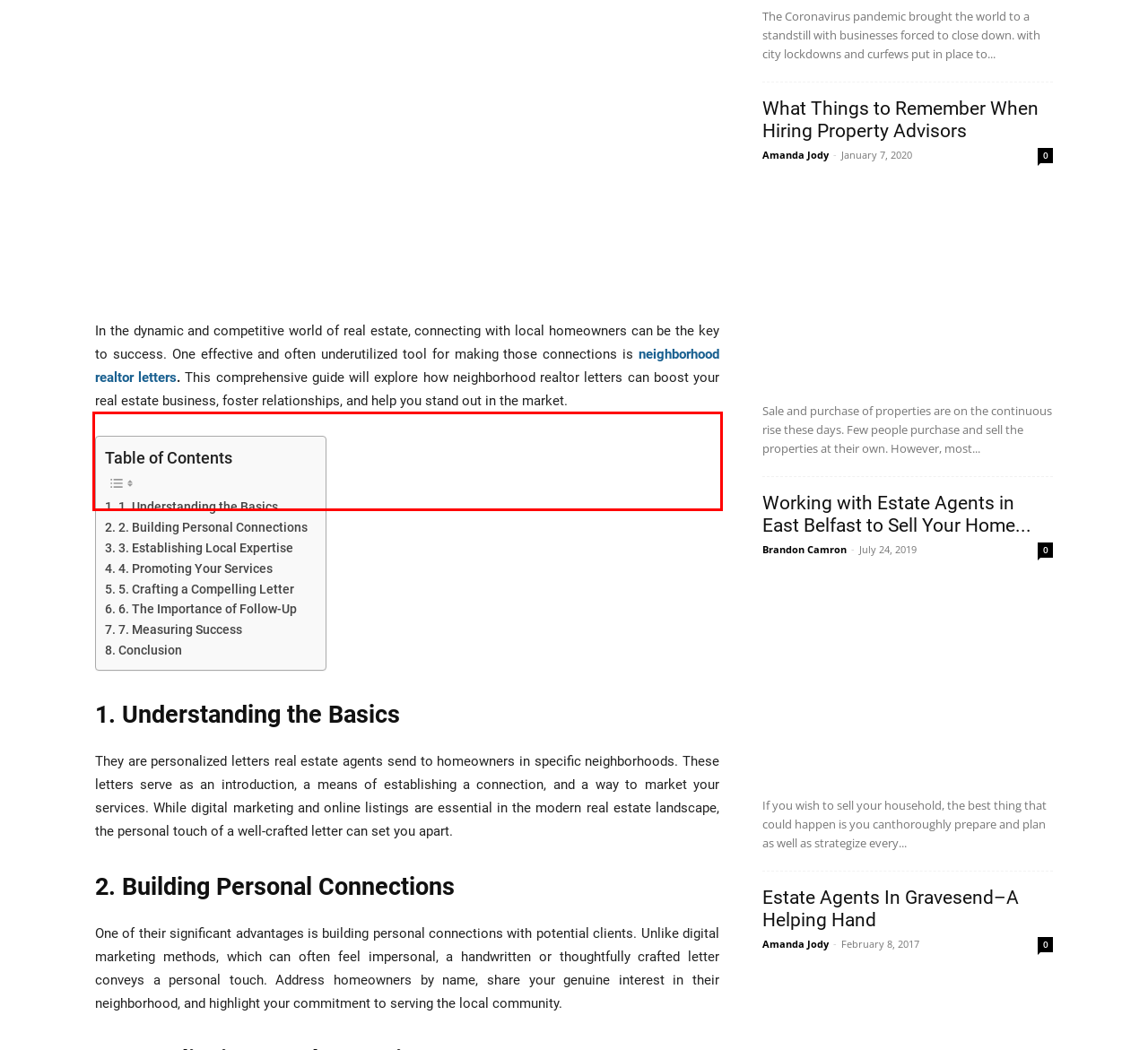Please perform OCR on the text content within the red bounding box that is highlighted in the provided webpage screenshot.

In the dynamic and competitive world of real estate, connecting with local homeowners can be the key to success. One effective and often underutilized tool for making those connections is neighborhood realtor letters. This comprehensive guide will explore how neighborhood realtor letters can boost your real estate business, foster relationships, and help you stand out in the market.